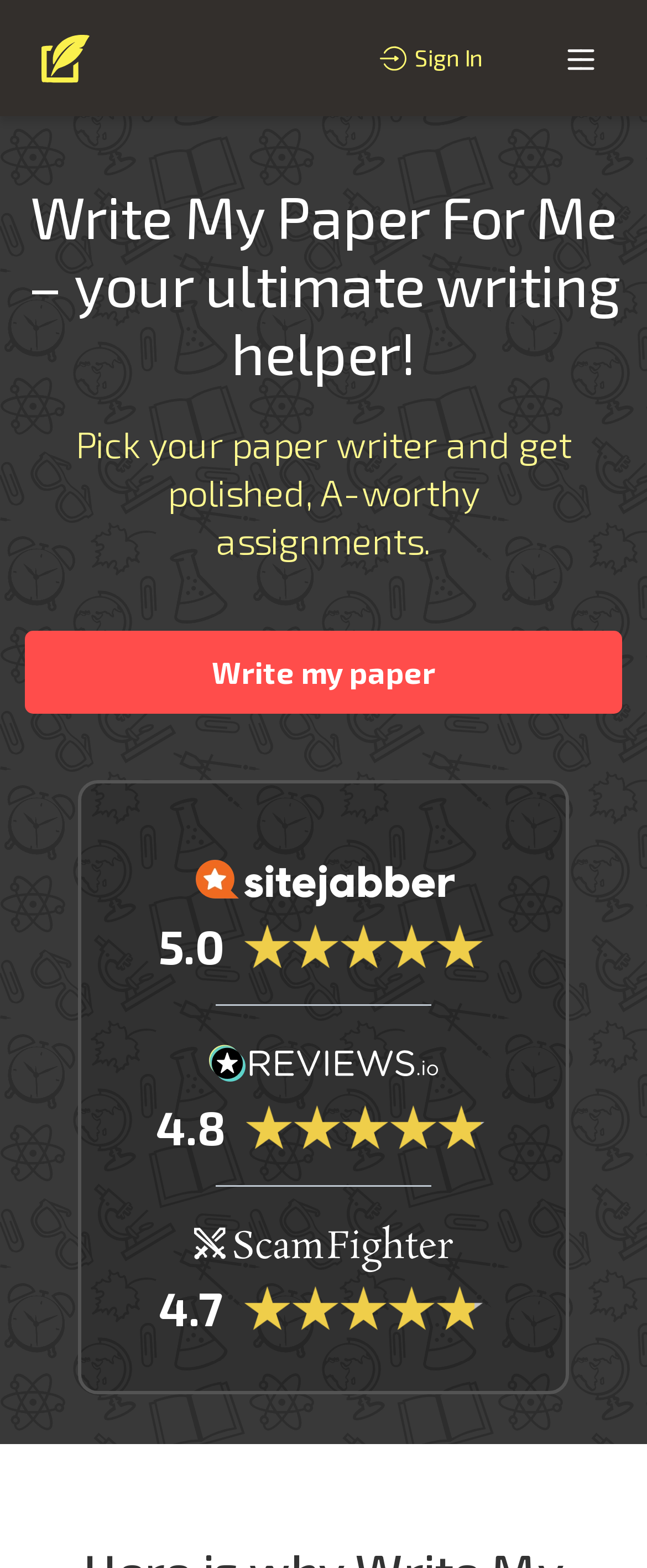Identify the bounding box of the UI component described as: "alt="WritePaperFor.me"".

[0.038, 0.013, 0.138, 0.061]